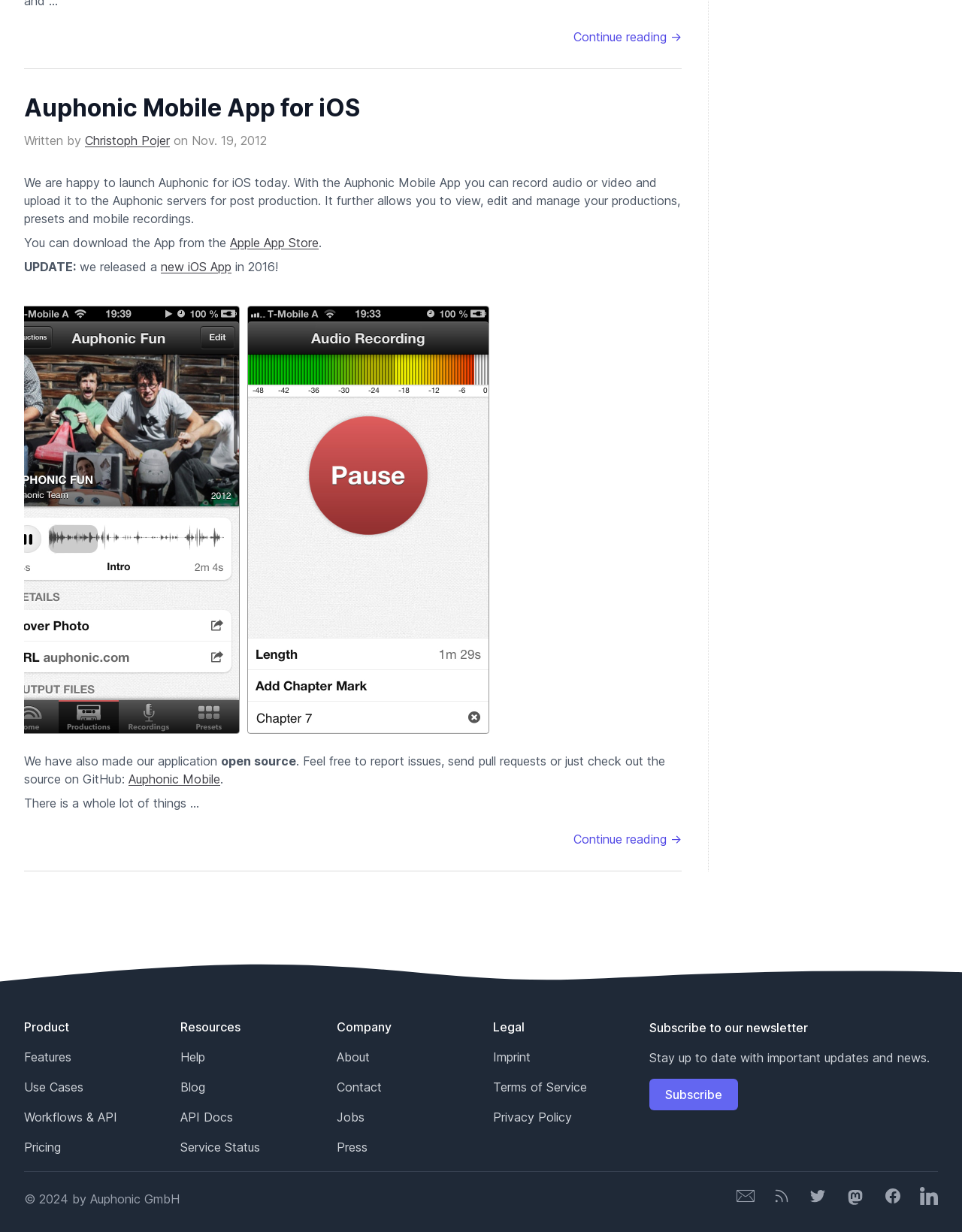Using the information from the screenshot, answer the following question thoroughly:
Is the Auphonic Mobile App open source?

The text 'We have also made our application open source' indicates that the Auphonic Mobile App is open source.